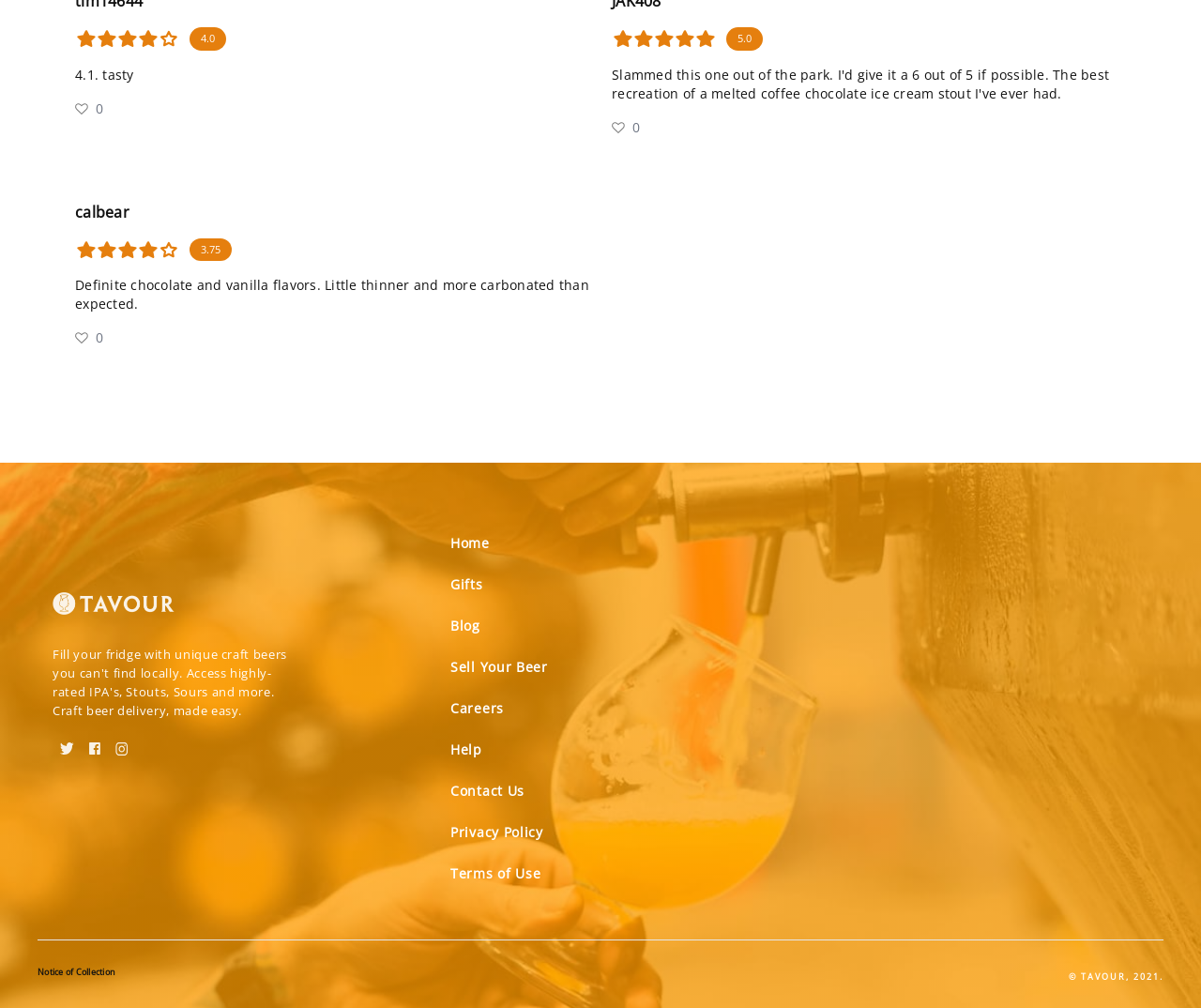Answer the following query with a single word or phrase:
What is the flavor description of the third review?

Definite chocolate and vanilla flavors